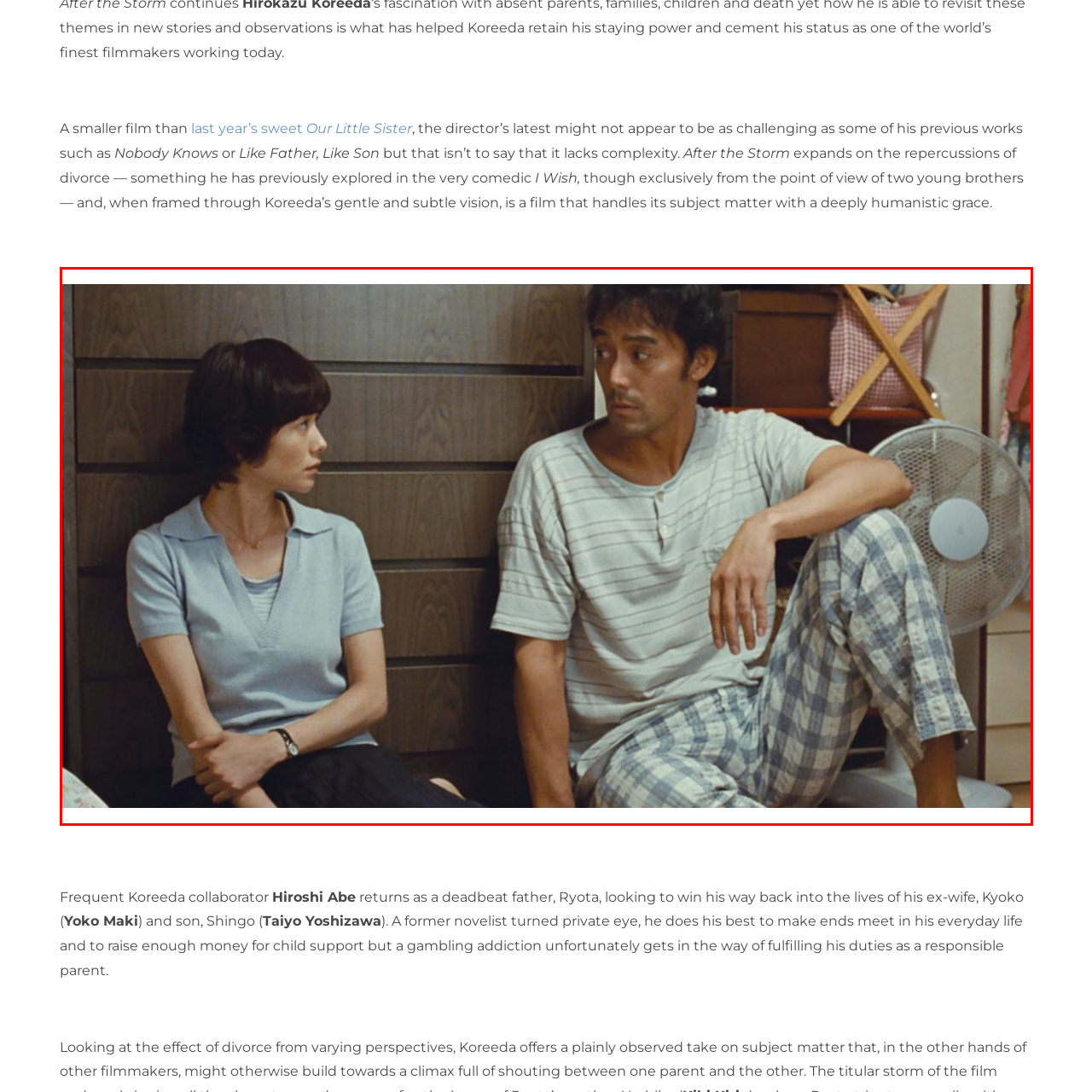What is the material of the backdrop?
Look at the image section surrounded by the red bounding box and provide a concise answer in one word or phrase.

Wooden panels